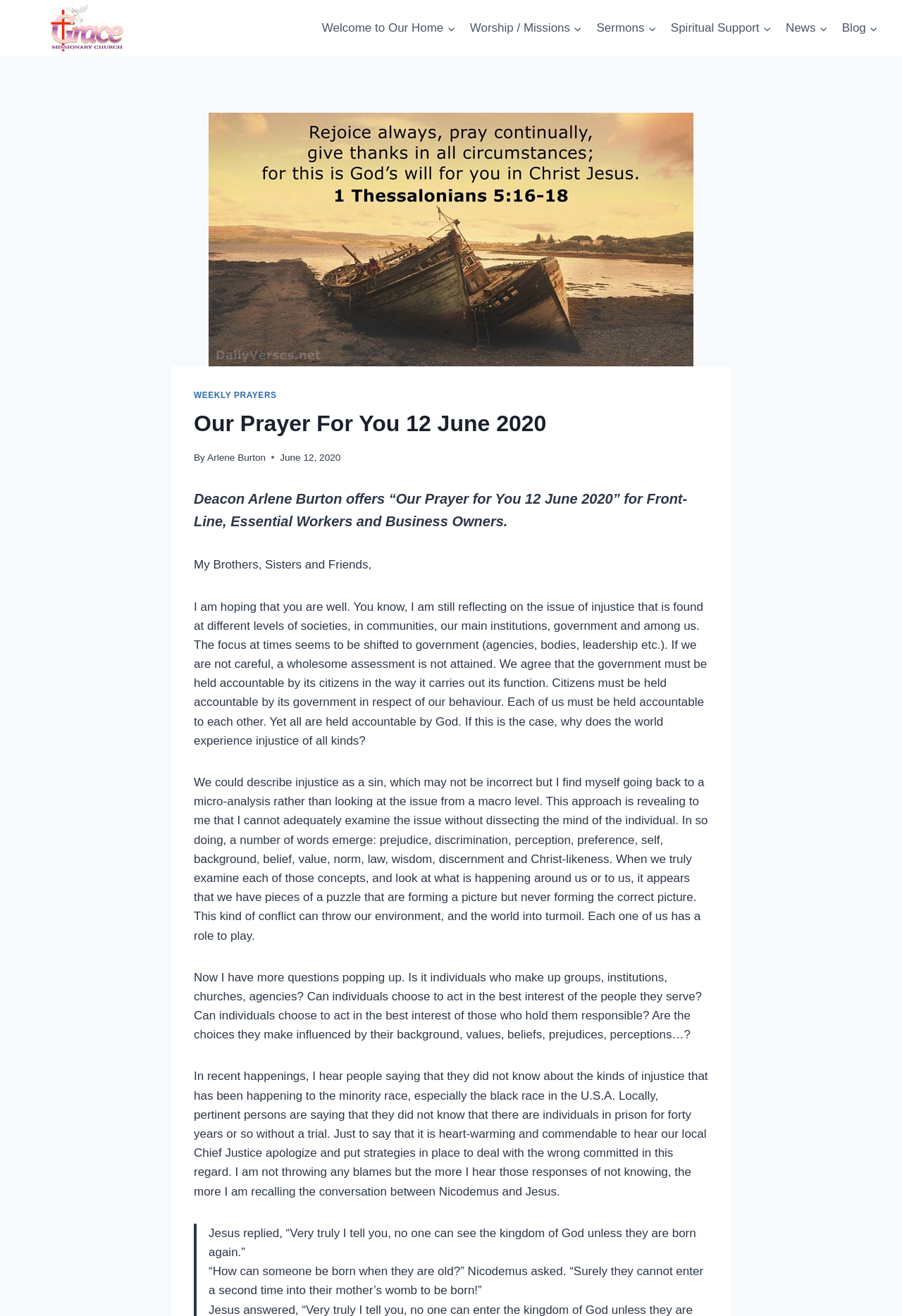What is the name of the church?
Your answer should be a single word or phrase derived from the screenshot.

Grace Missionary Church